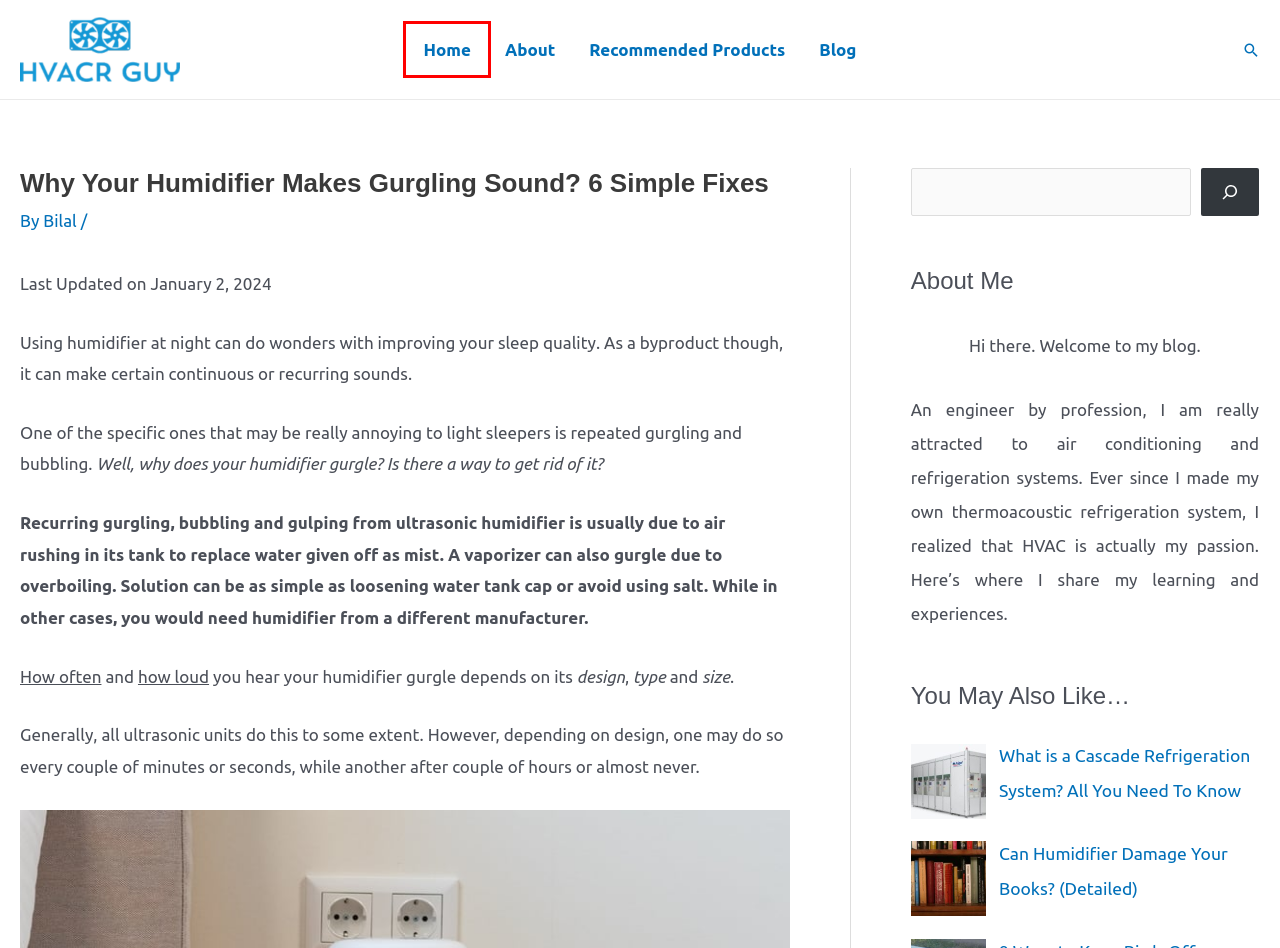You have a screenshot of a webpage with a red bounding box around a UI element. Determine which webpage description best matches the new webpage that results from clicking the element in the bounding box. Here are the candidates:
A. Recommended Products - HVACR Guy
B. Bilal, Author at HVACR Guy
C. Can Humidifier Damage Your Books? (Detailed)
D. Does Window AC Damage Windows? 4 Ways How It Damages
E. About Me and HVACR Guy
F. Welcome To HVACR Guy
G. Privacy Policy - HVACR Guy
H. Amazon.com

F